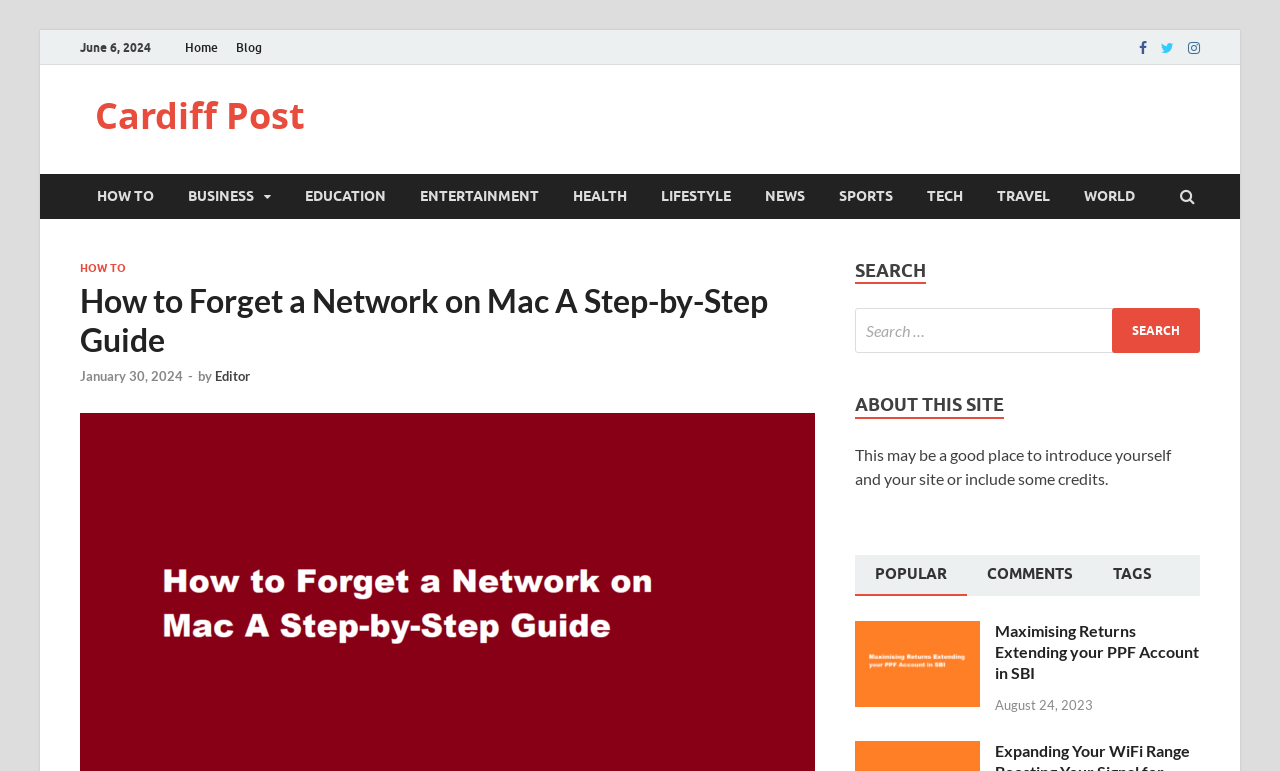Please find the bounding box for the UI element described by: "January 30, 2024January 30, 2024".

[0.062, 0.477, 0.143, 0.497]